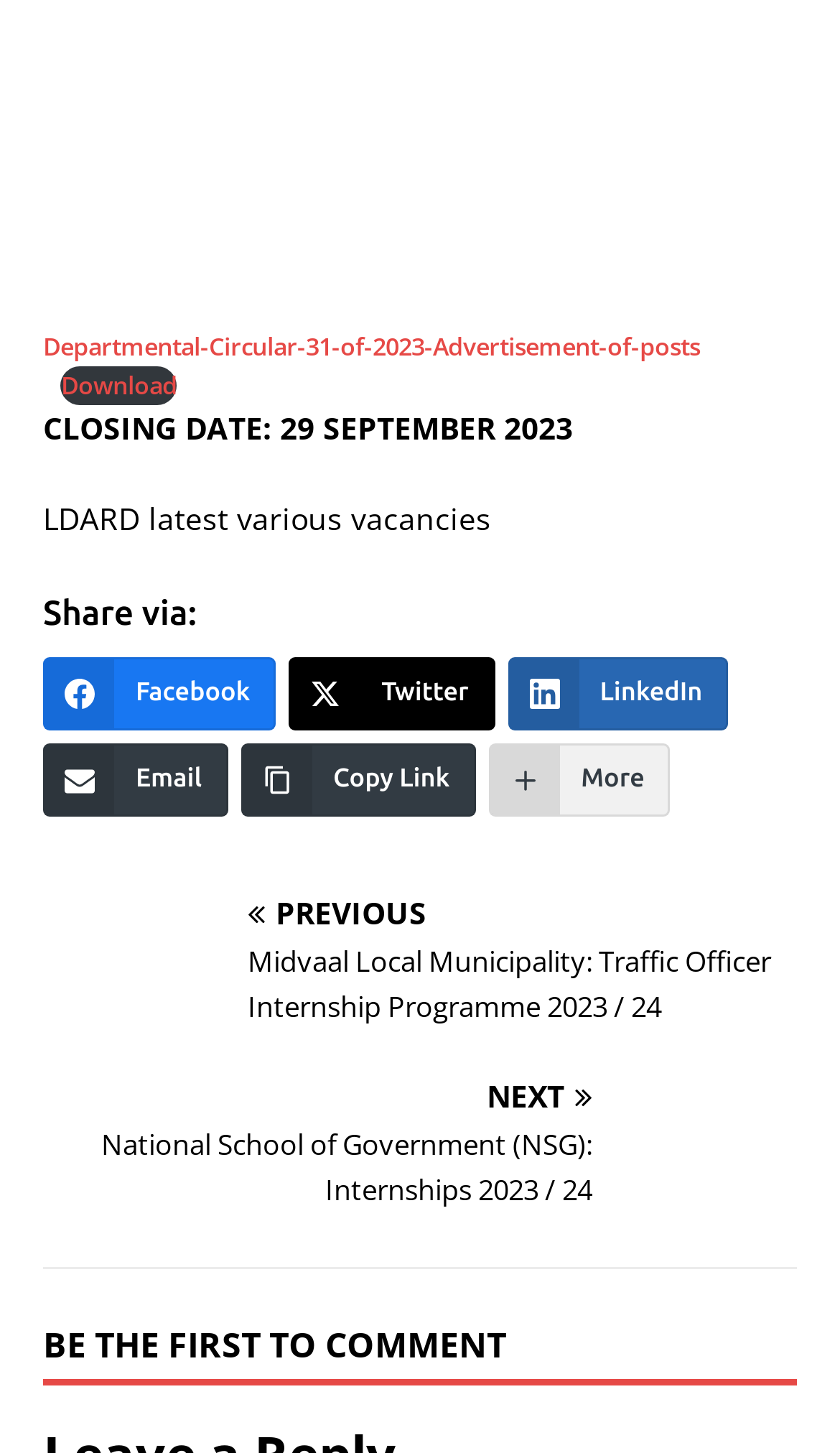Please identify the bounding box coordinates of the area that needs to be clicked to follow this instruction: "Share on Facebook".

[0.051, 0.453, 0.329, 0.503]